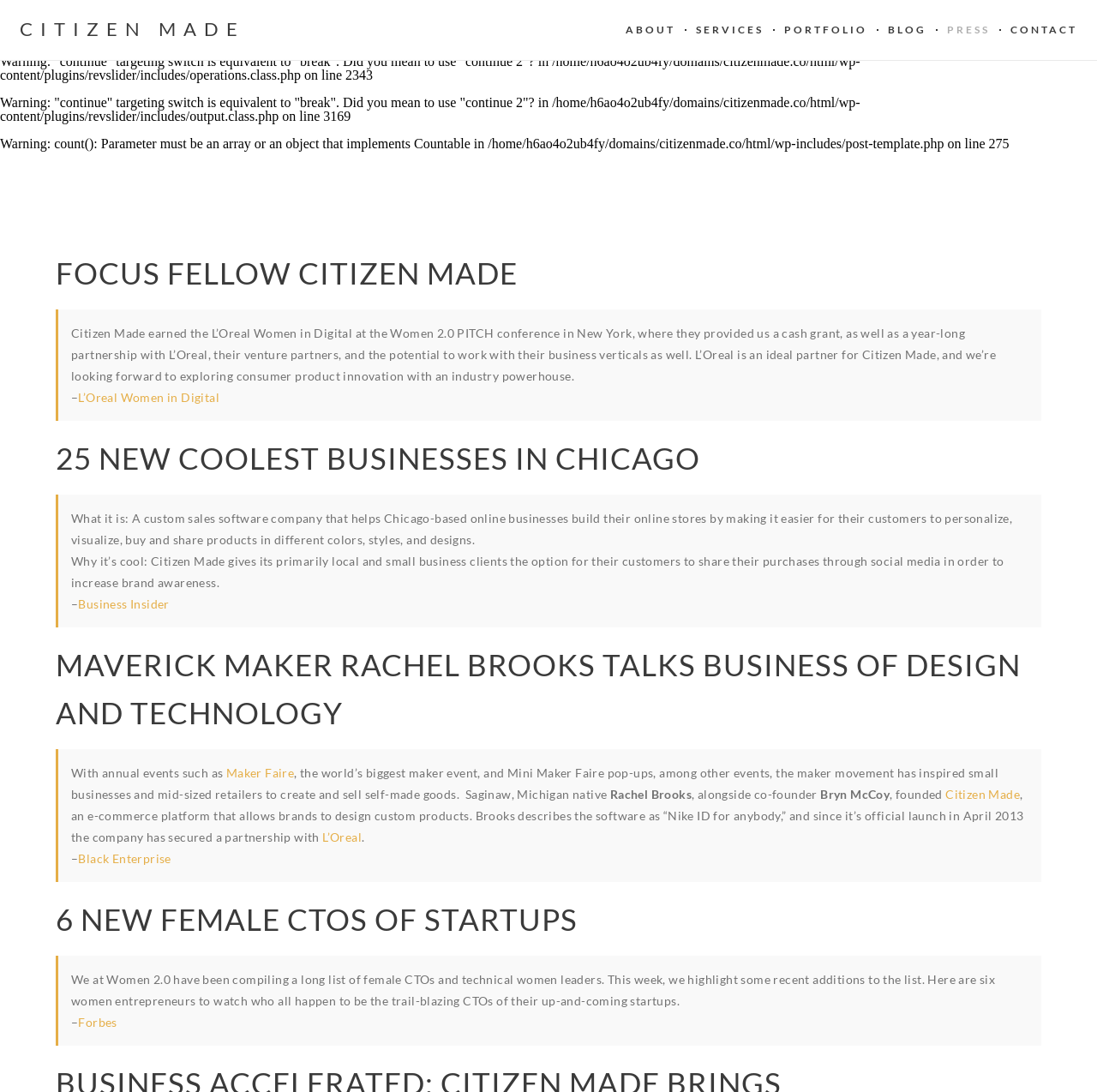Could you provide the bounding box coordinates for the portion of the screen to click to complete this instruction: "Learn about 25 NEW COOLEST BUSINESSES IN CHICAGO"?

[0.051, 0.397, 0.949, 0.441]